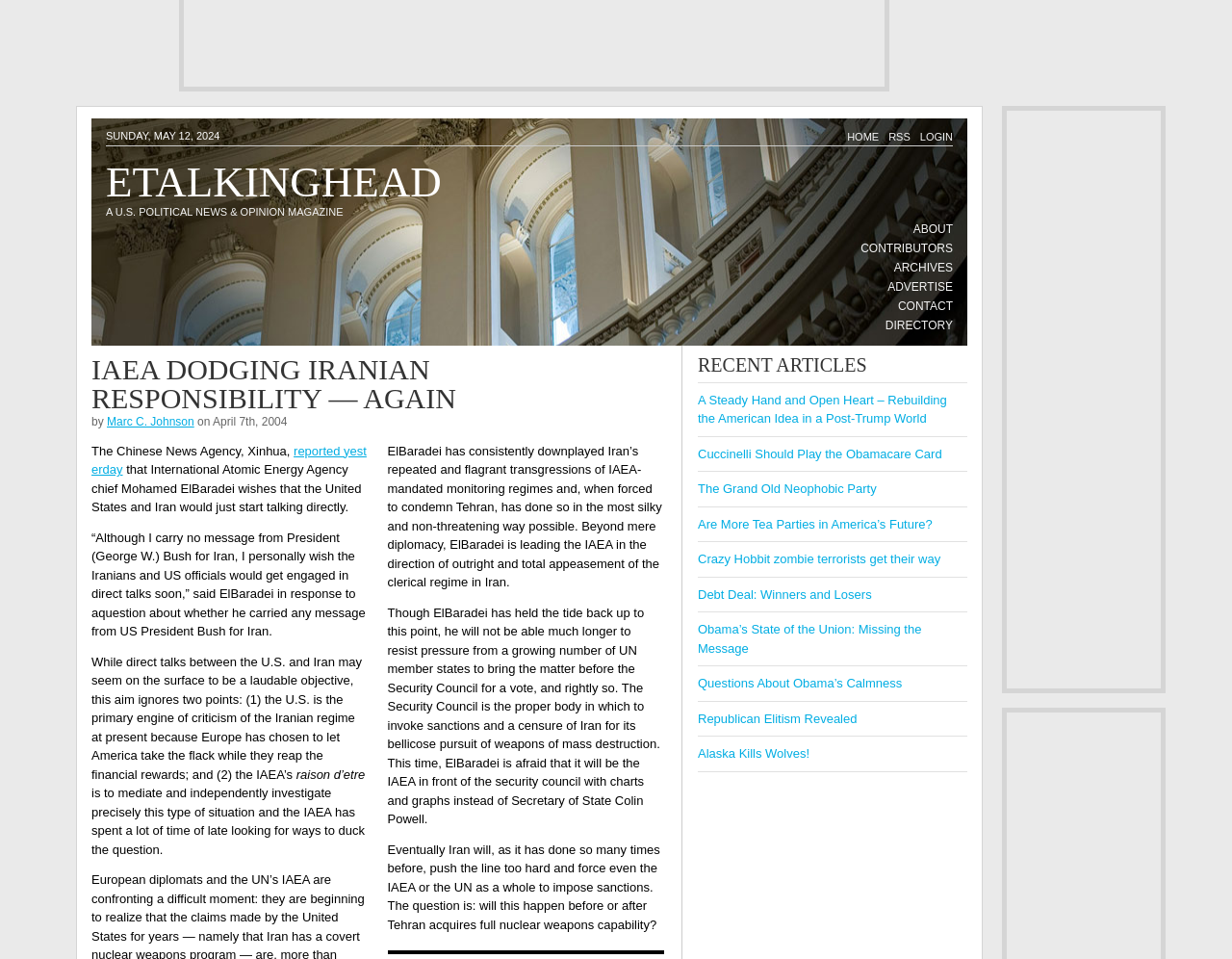What is the name of the magazine?
Refer to the screenshot and respond with a concise word or phrase.

ETALKINGHEAD